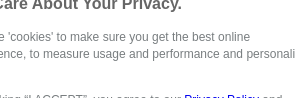Can you look at the image and give a comprehensive answer to the question:
What can users do to consent to the terms?

The button labeled 'I ACCEPT' is provided for users to consent to the terms outlined, indicating that users can click this button to agree to the use of cookies and the terms of the 'Privacy Policy' and 'Cookie Policy'.